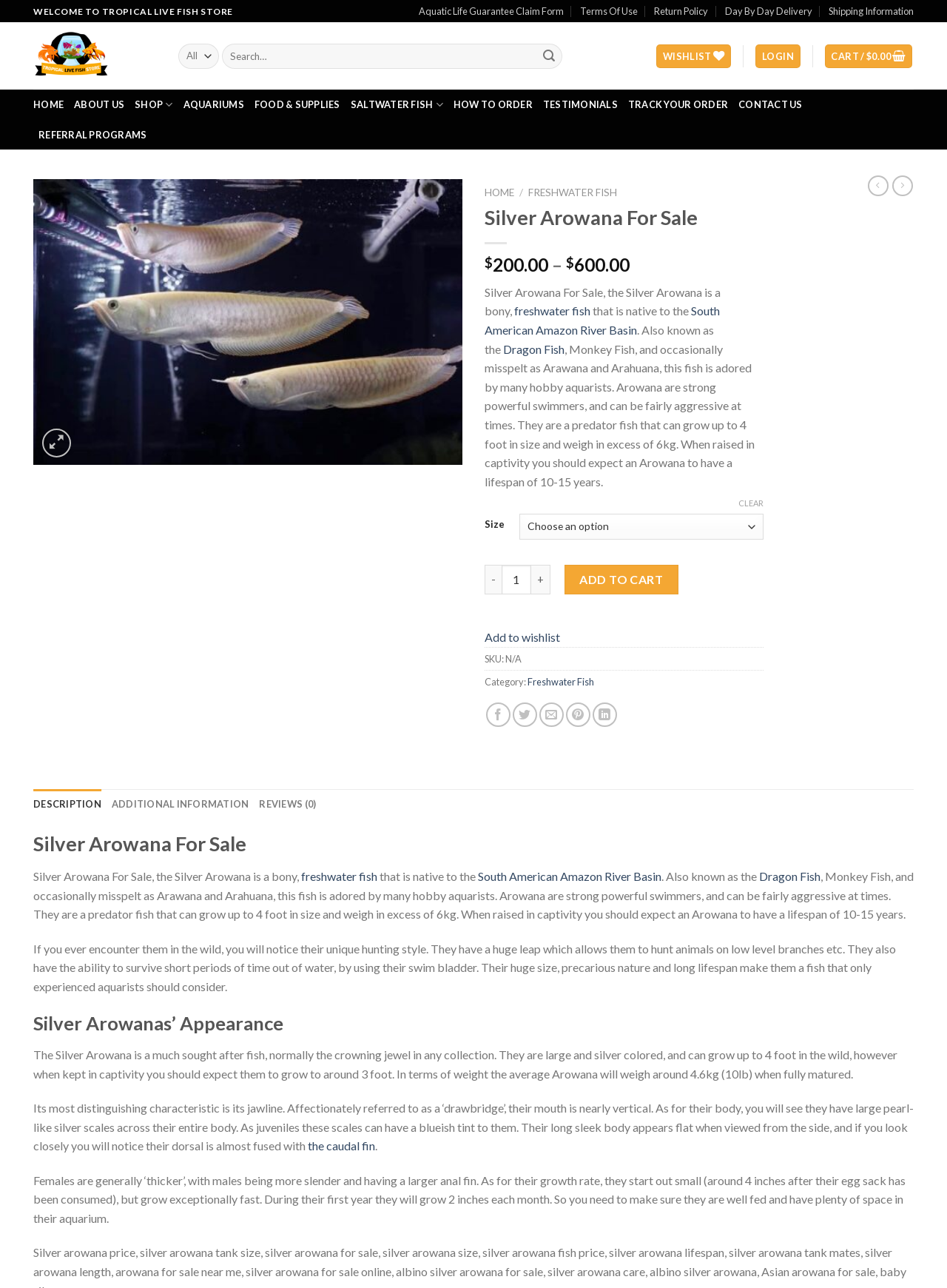Please determine the bounding box coordinates of the area that needs to be clicked to complete this task: 'Add to wishlist'. The coordinates must be four float numbers between 0 and 1, formatted as [left, top, right, bottom].

[0.439, 0.173, 0.477, 0.195]